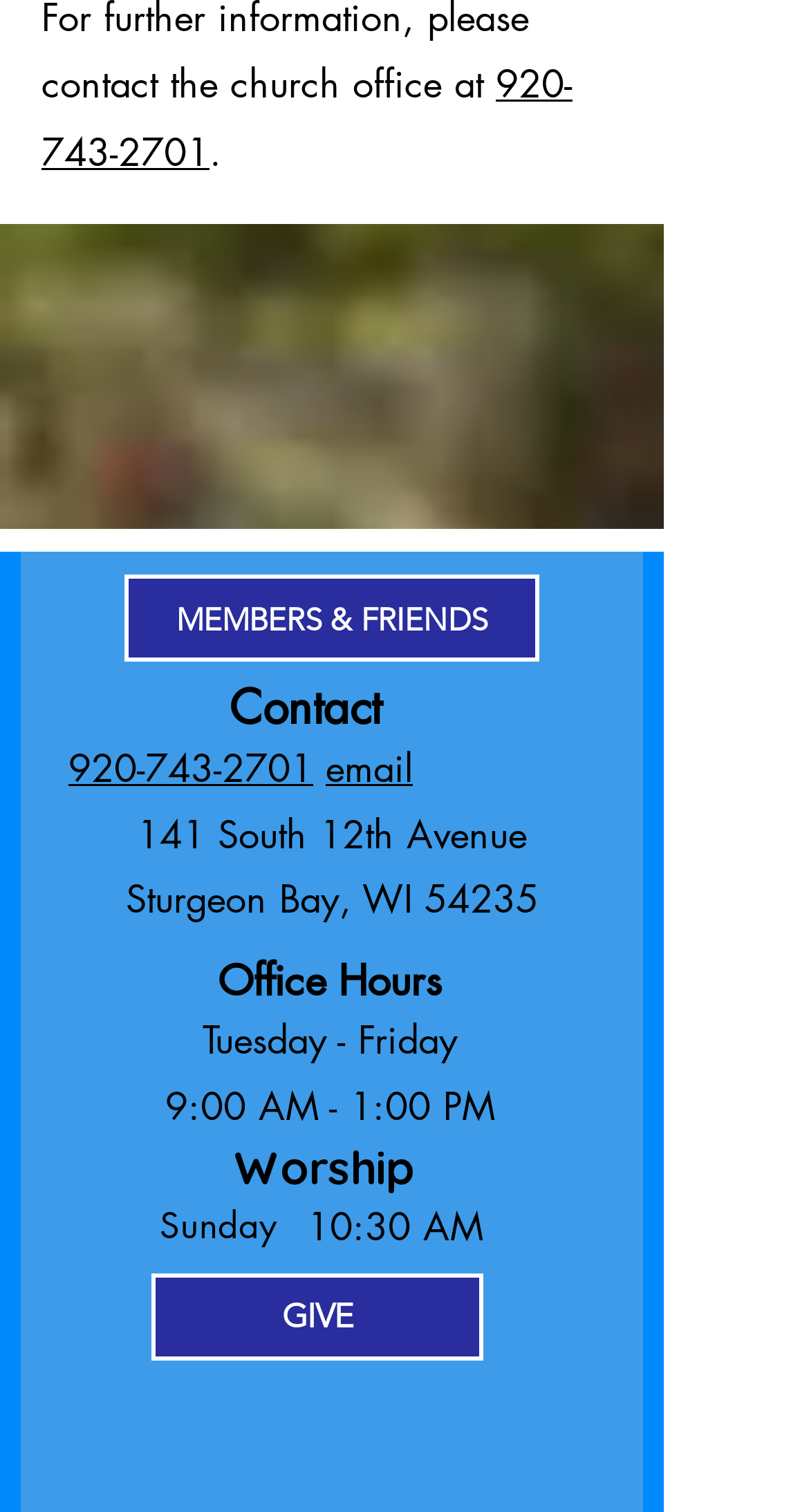Based on the element description "GIVE", predict the bounding box coordinates of the UI element.

[0.187, 0.842, 0.597, 0.899]